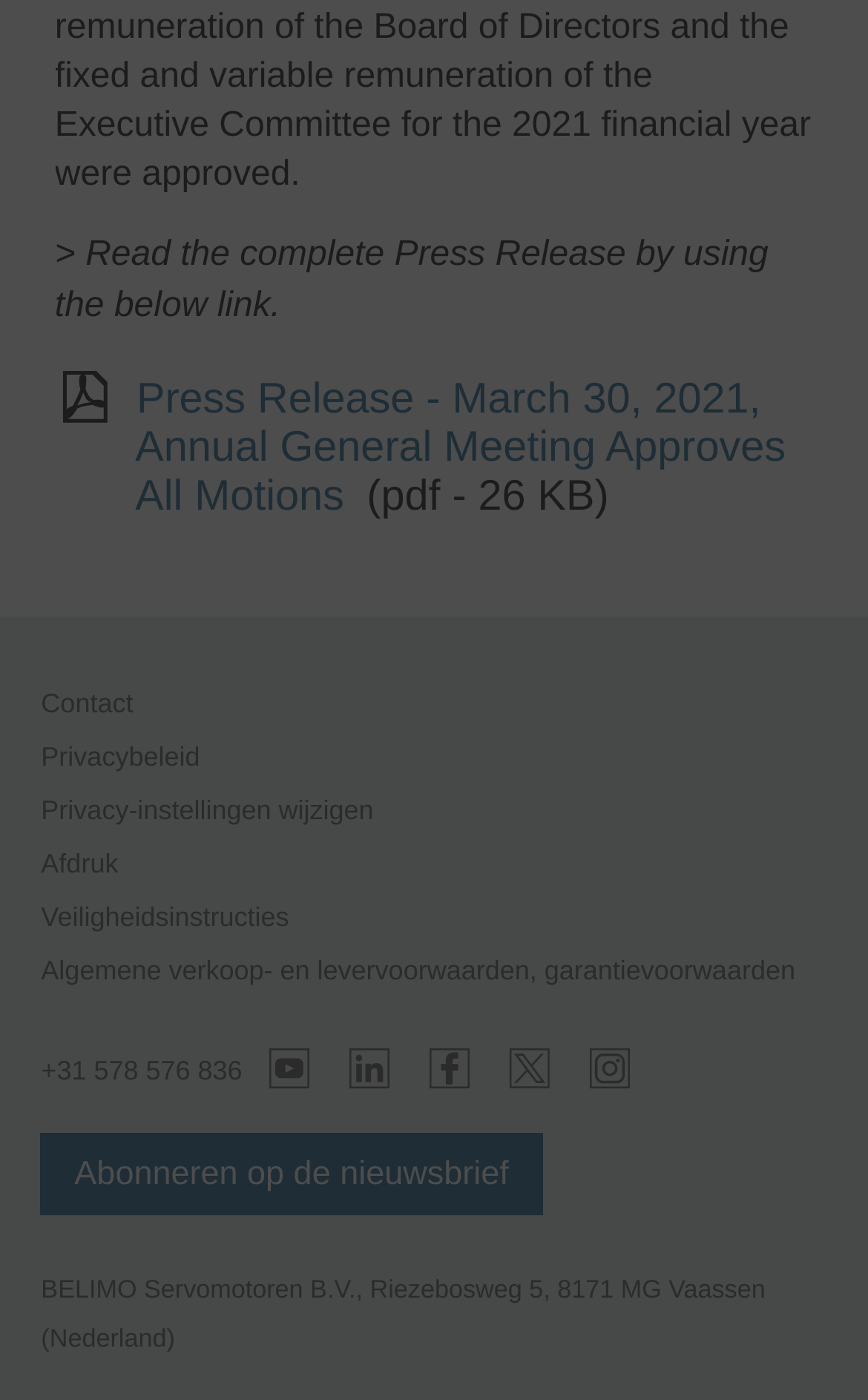Identify the bounding box coordinates for the element you need to click to achieve the following task: "Click the link to read the complete Press Release". The coordinates must be four float values ranging from 0 to 1, formatted as [left, top, right, bottom].

[0.156, 0.269, 0.905, 0.373]